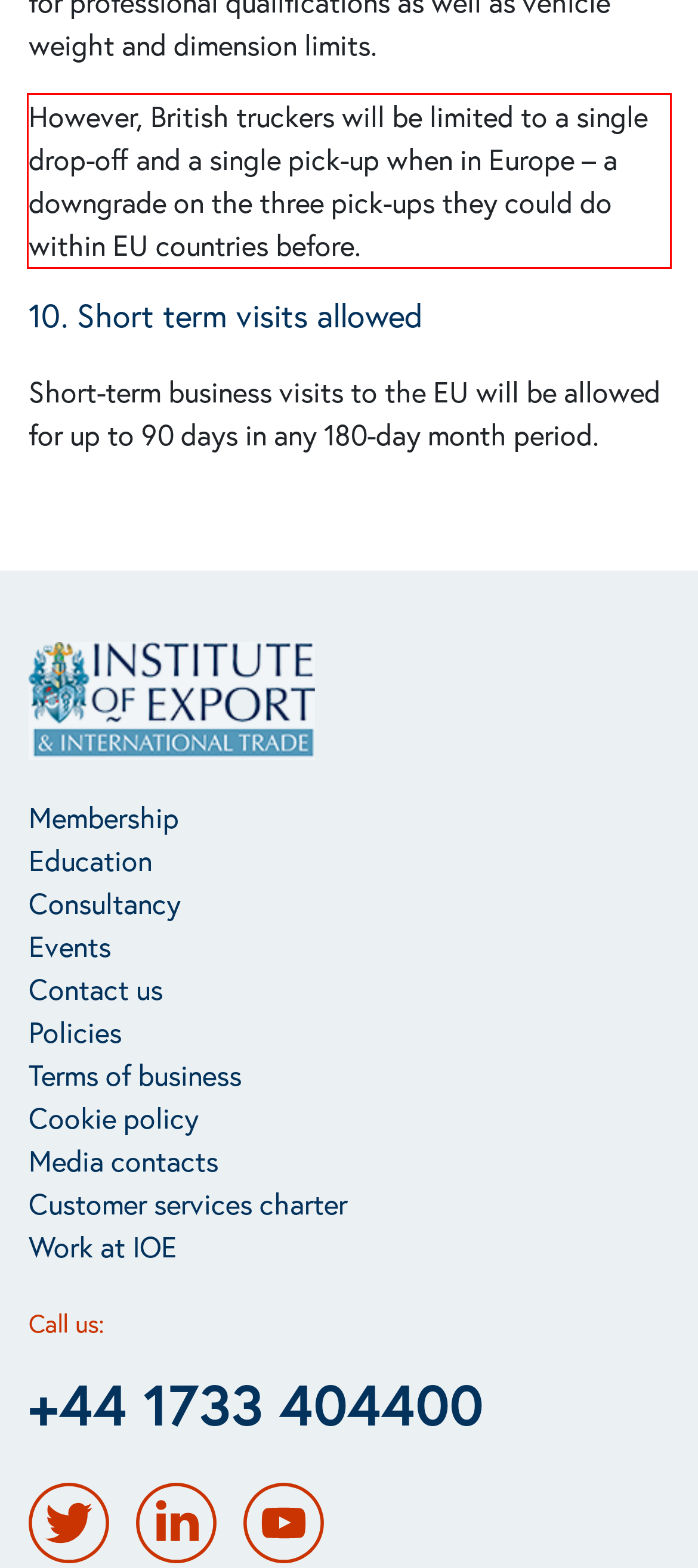Please analyze the screenshot of a webpage and extract the text content within the red bounding box using OCR.

However, British truckers will be limited to a single drop-off and a single pick-up when in Europe – a downgrade on the three pick-ups they could do within EU countries before.